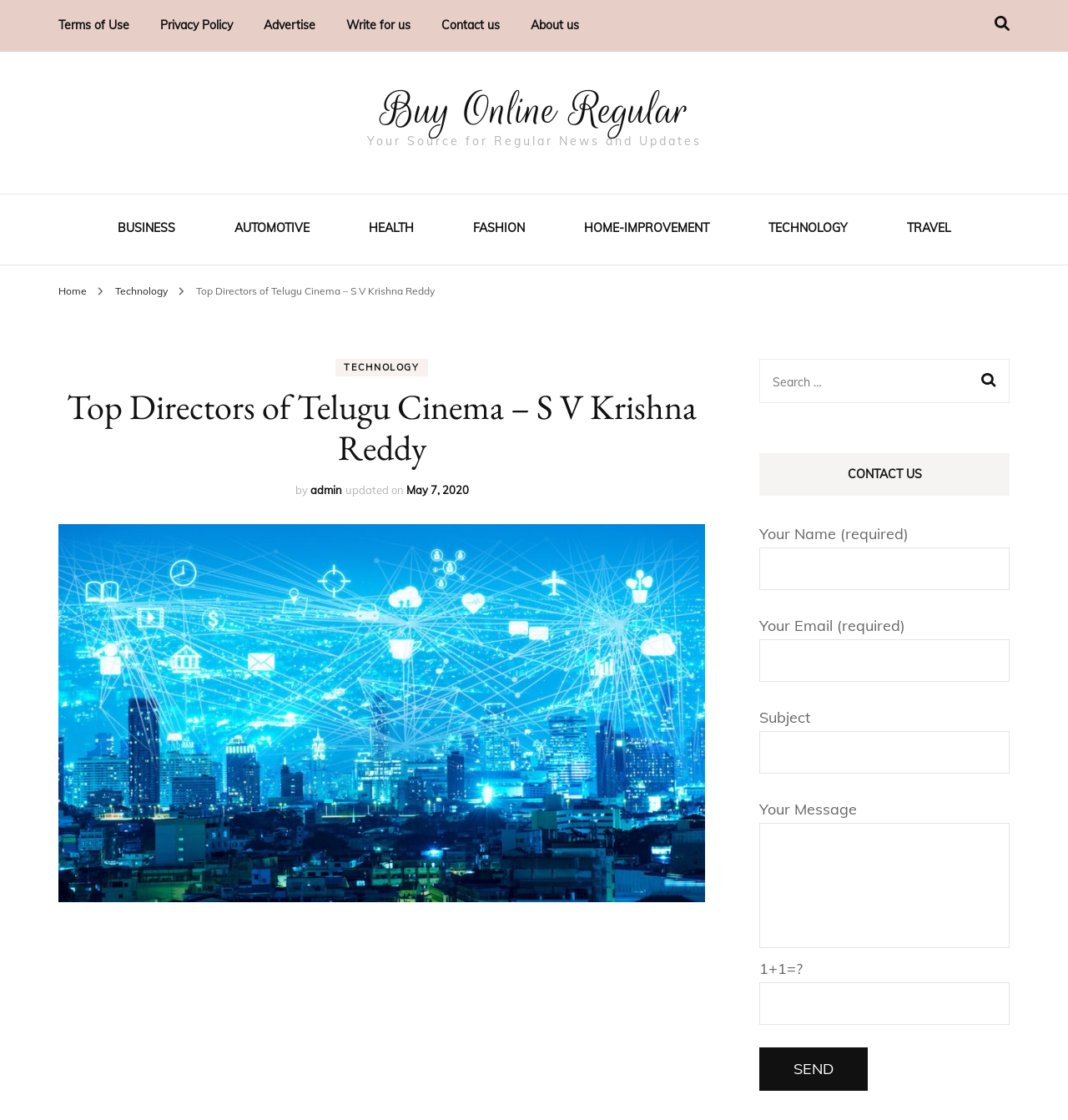What is the function of the button on the top right? Using the information from the screenshot, answer with a single word or phrase.

Search toggle